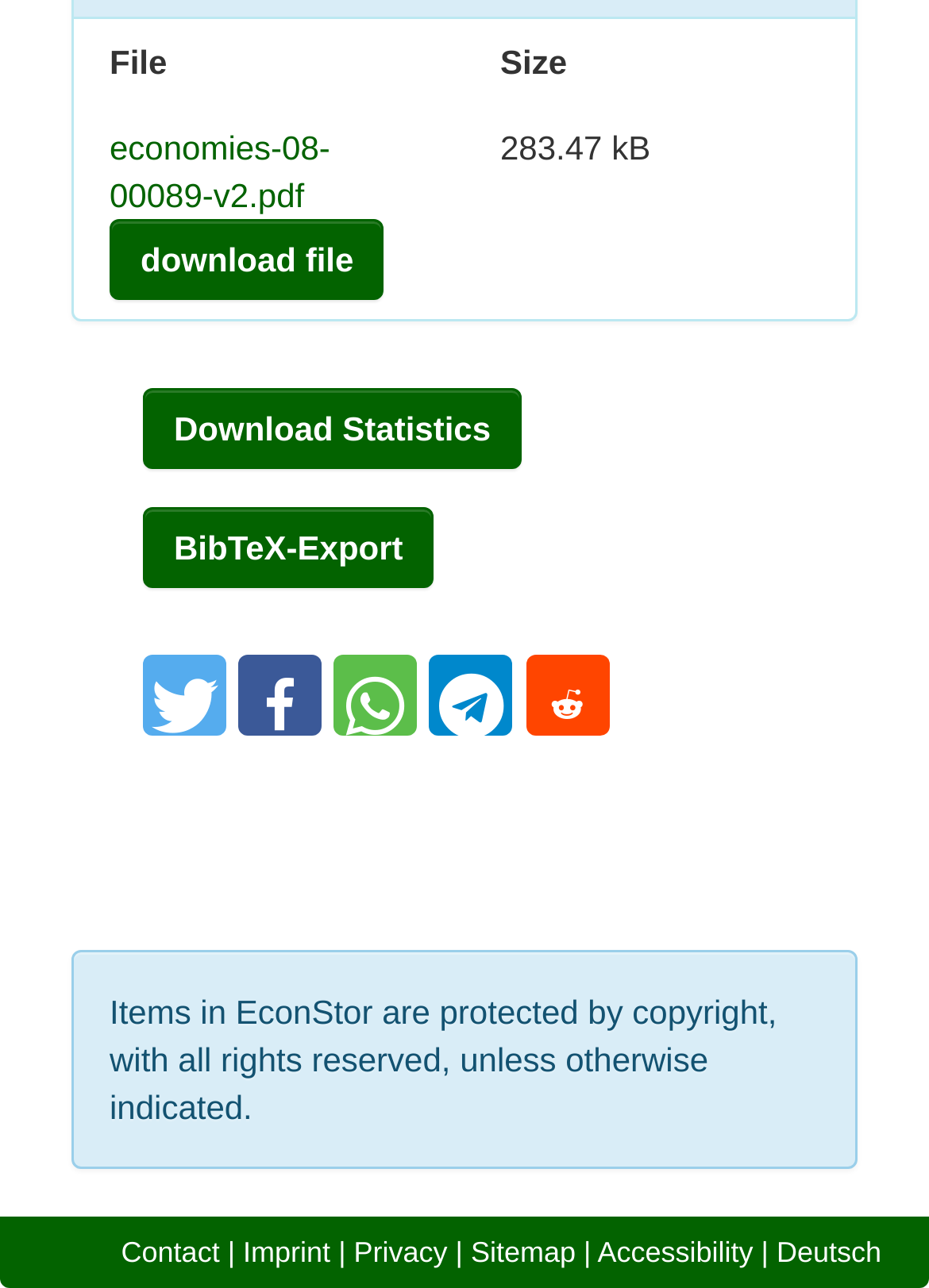Please specify the bounding box coordinates of the area that should be clicked to accomplish the following instruction: "contact us". The coordinates should consist of four float numbers between 0 and 1, i.e., [left, top, right, bottom].

[0.13, 0.959, 0.236, 0.985]